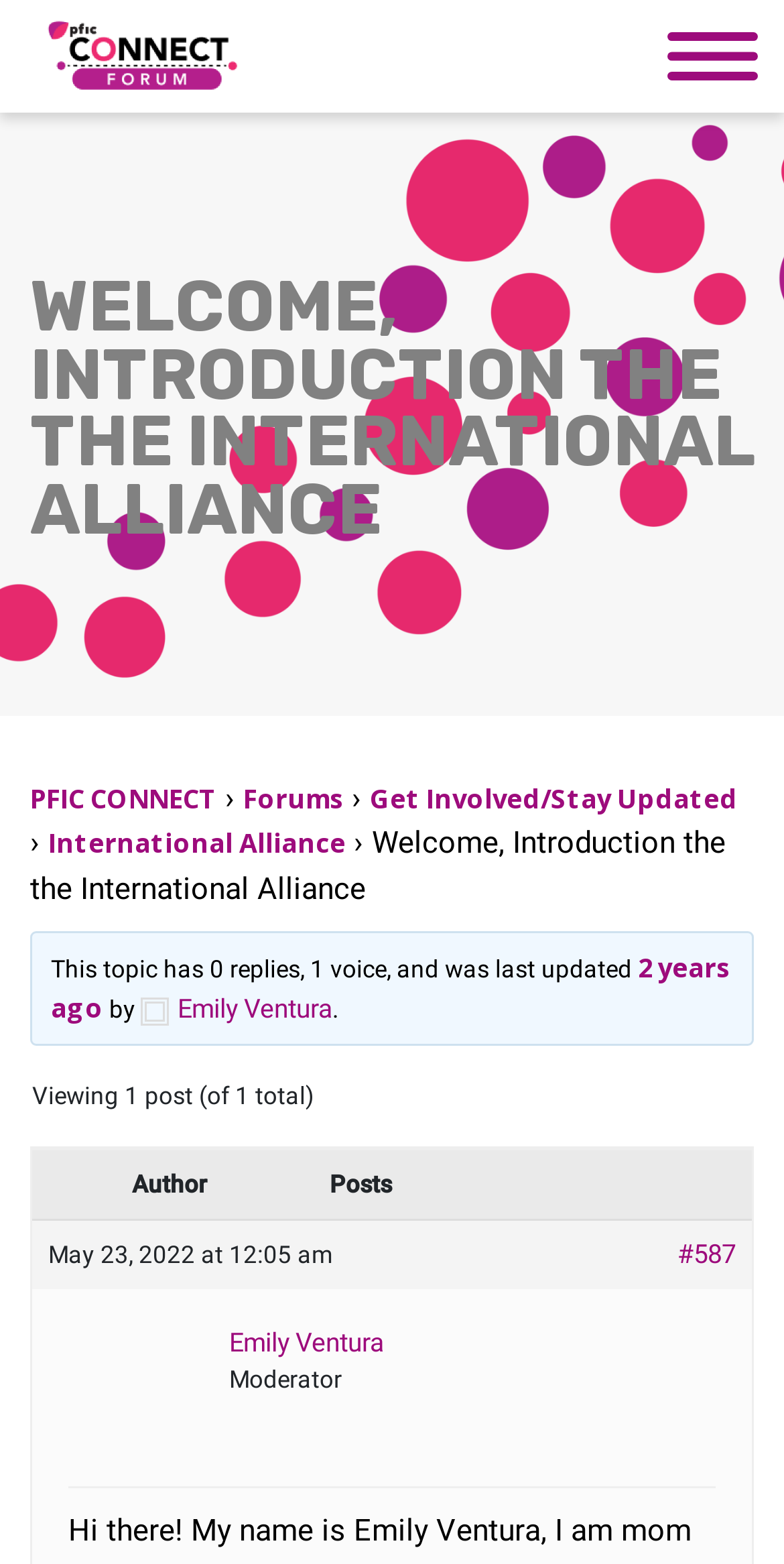Analyze and describe the webpage in a detailed narrative.

The webpage is about the International Alliance, with a focus on welcoming and introducing users to the community. At the top left, there is a link, and on the top right, a button to toggle navigation is present. Below the navigation button, a banner image spans the entire width of the page.

The main content area has a prominent heading that reads "WELCOME, INTRODUCTION THE THE INTERNATIONAL ALLIANCE" in a large font size. Below the heading, there are several links and text elements arranged horizontally. The links include "PFIC CONNECT", "Forums", "Get Involved/Stay Updated", and "International Alliance", with arrow symbols (›) separating them.

Further down, there is a section with text that reads "This topic has 0 replies, 1 voice, and was last updated" followed by a timestamp "2 years ago" and the name "Emily Ventura". Below this section, there is a text element that reads "Viewing 1 post (of 1 total)".

The page also has a table-like structure with columns labeled "Author", "Posts", and a row with the name "Emily Ventura" and a timestamp "May 23, 2022 at 12:05 am". There is also a link "#587" and a link to the user "Emily Ventura" with a label "Moderator" below it.